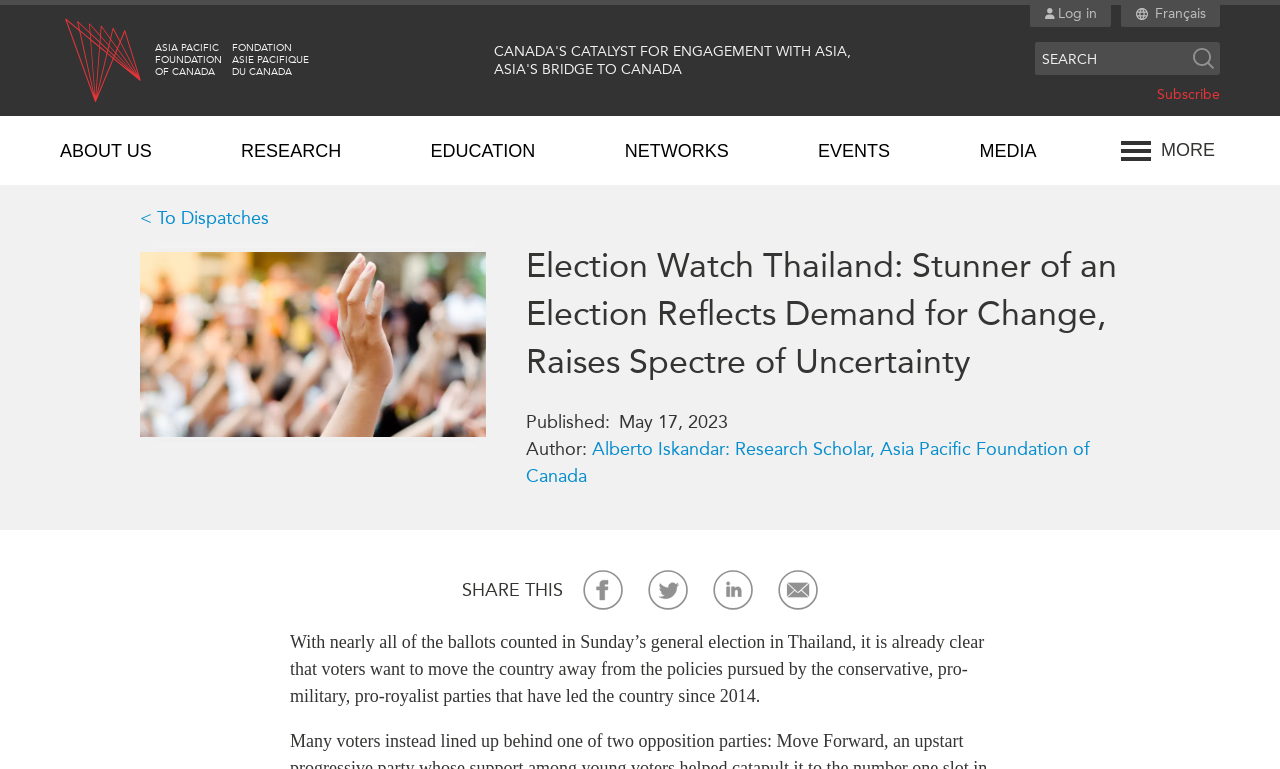Determine the bounding box coordinates of the clickable region to carry out the instruction: "Search for something".

[0.809, 0.054, 0.929, 0.097]